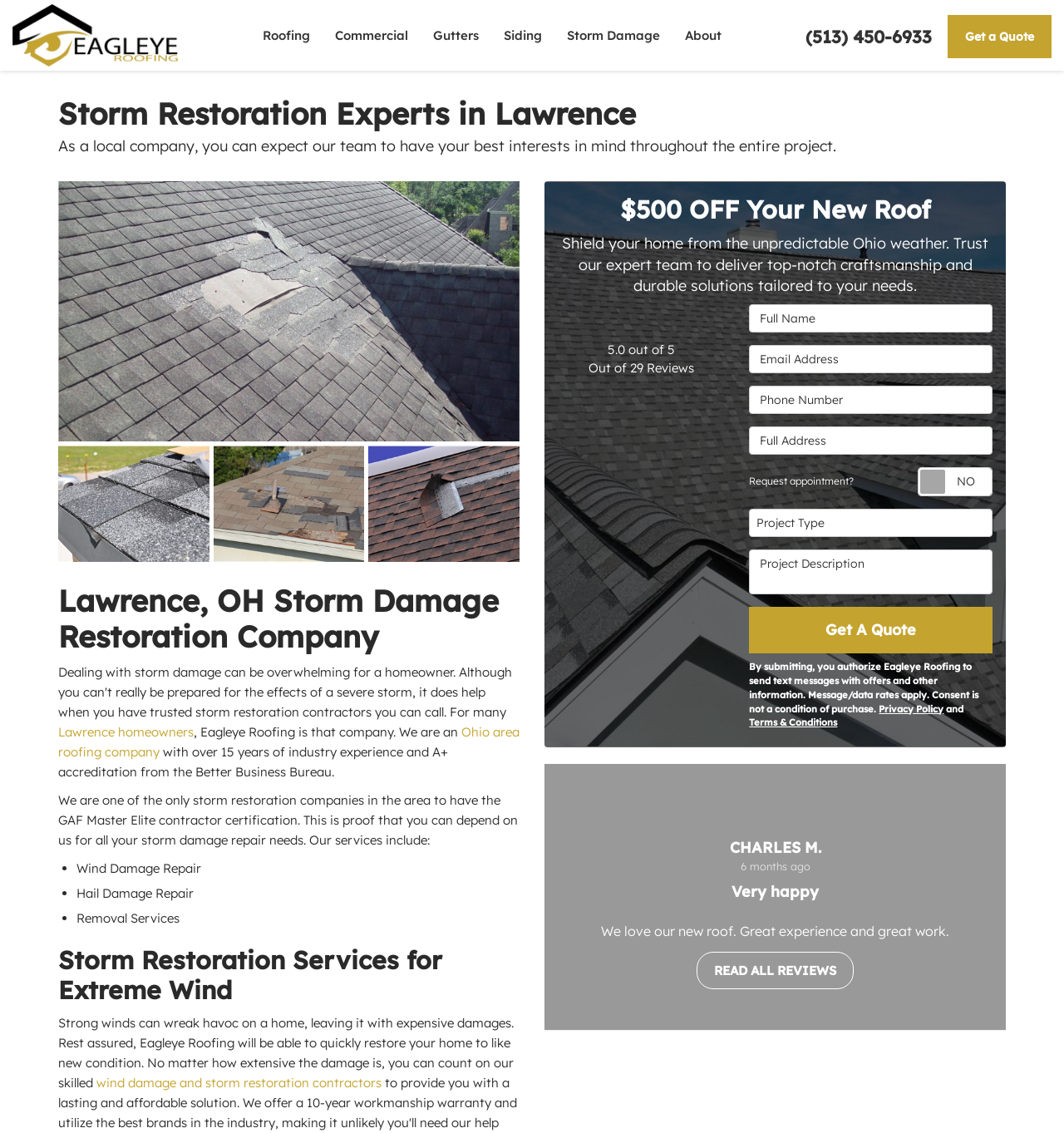What is the certification held by Eagleye Roofing?
Using the image as a reference, give an elaborate response to the question.

Eagleye Roofing holds the GAF Master Elite contractor certification, which is mentioned in the webpage content as proof of their expertise and reliability in storm damage repair.